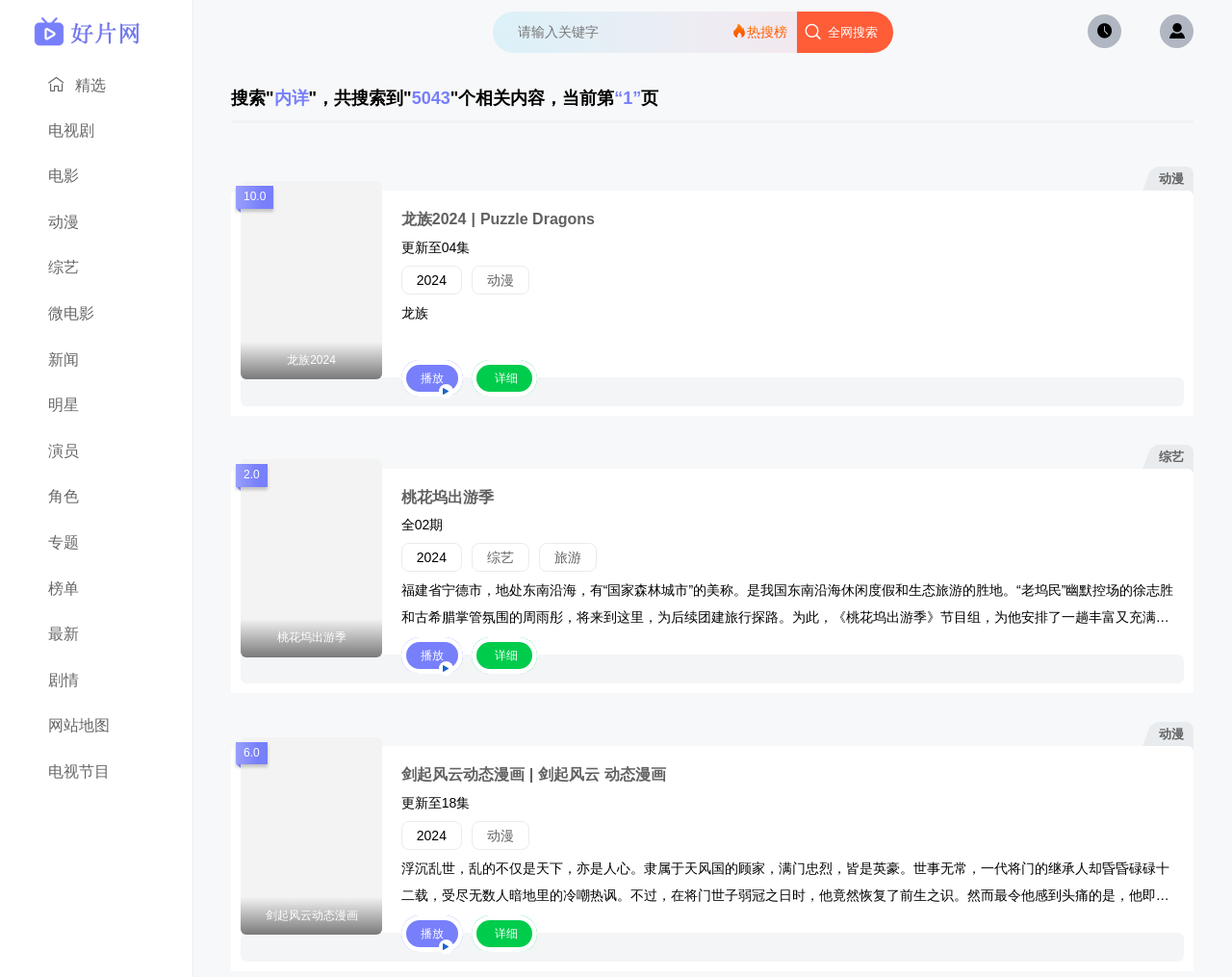Please determine the bounding box coordinates of the element's region to click in order to carry out the following instruction: "Browse the ranking list". The coordinates should be four float numbers between 0 and 1, i.e., [left, top, right, bottom].

[0.594, 0.0, 0.639, 0.065]